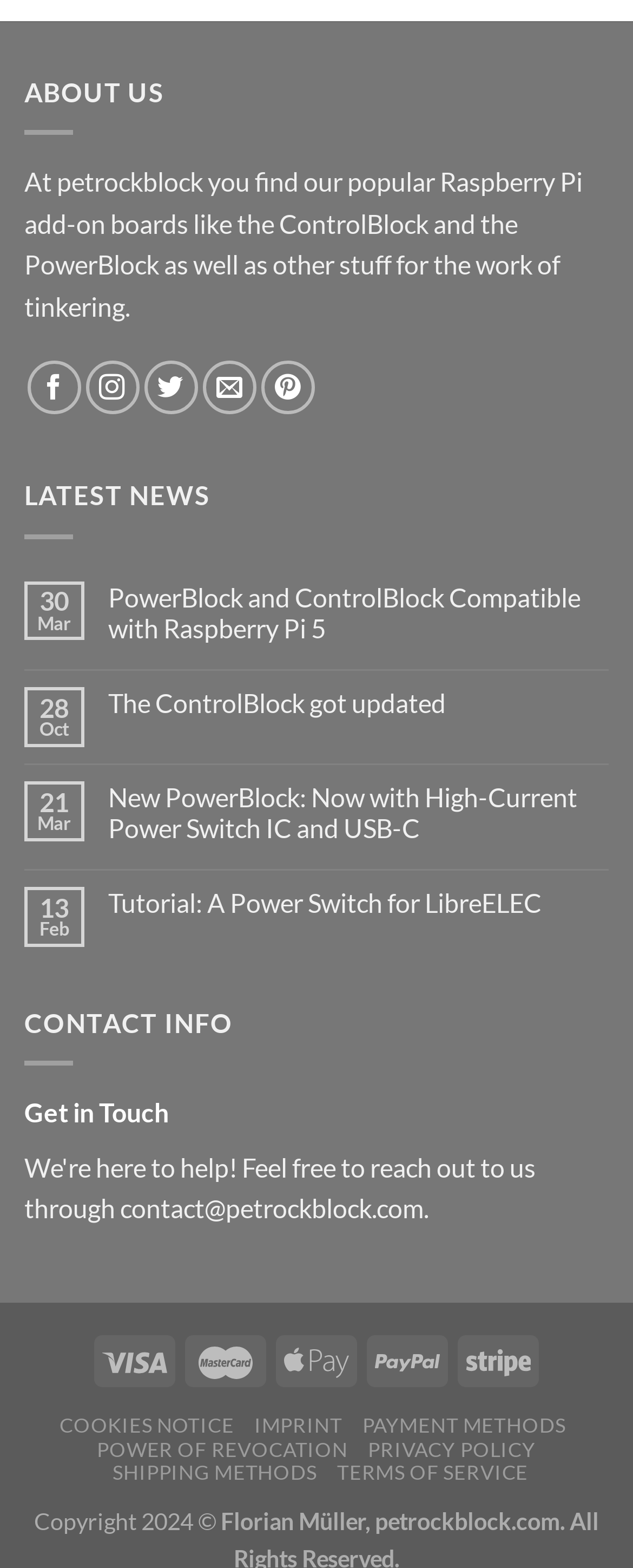What is the year of copyright?
Can you offer a detailed and complete answer to this question?

The year of copyright is mentioned at the bottom of the webpage, which is 'Copyright 2024 ©', indicating that the webpage's content is copyrighted in the year 2024.